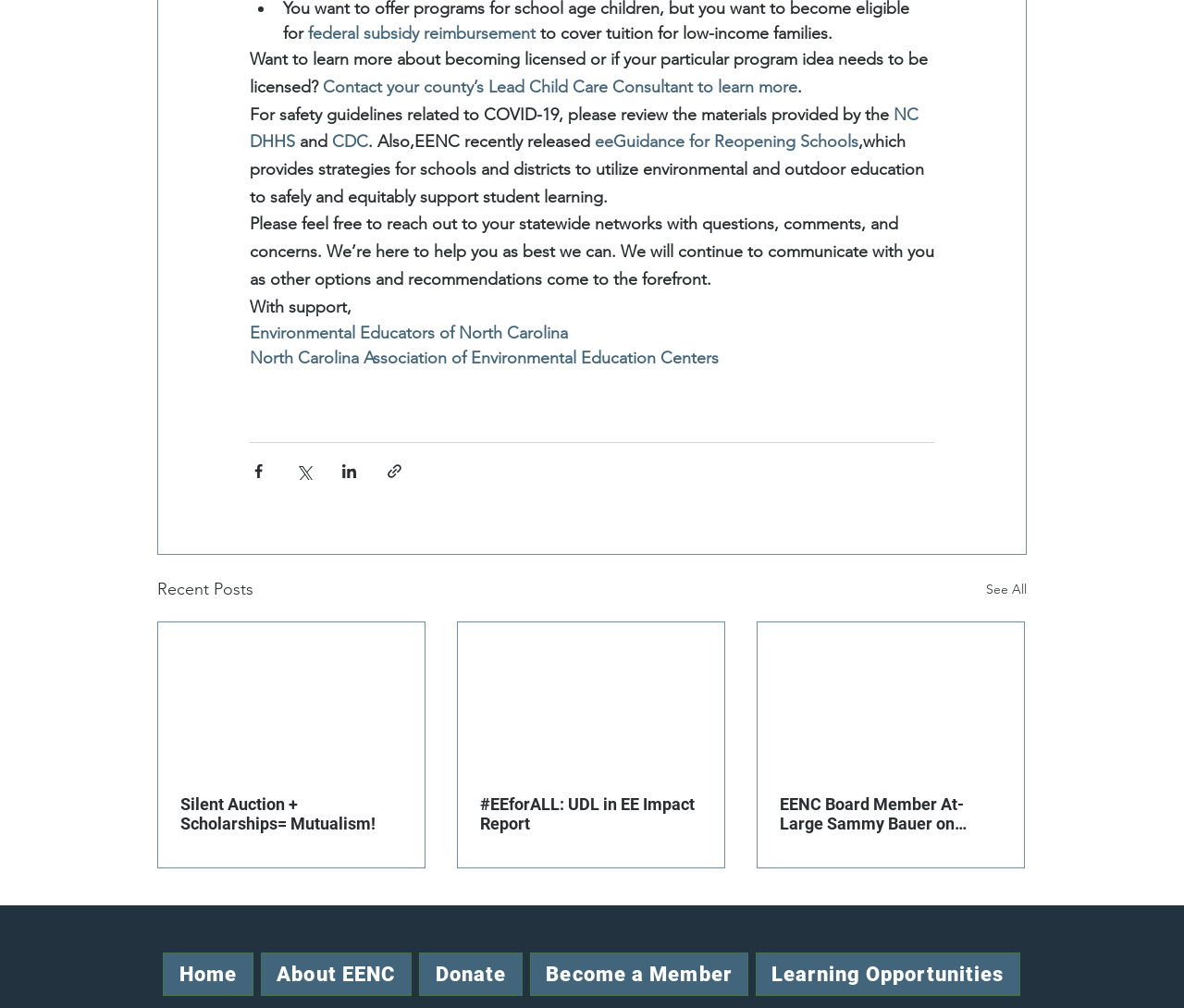What is the purpose of the 'Contact your county’s Lead Child Care Consultant' link?
Respond with a short answer, either a single word or a phrase, based on the image.

To learn more about licensing